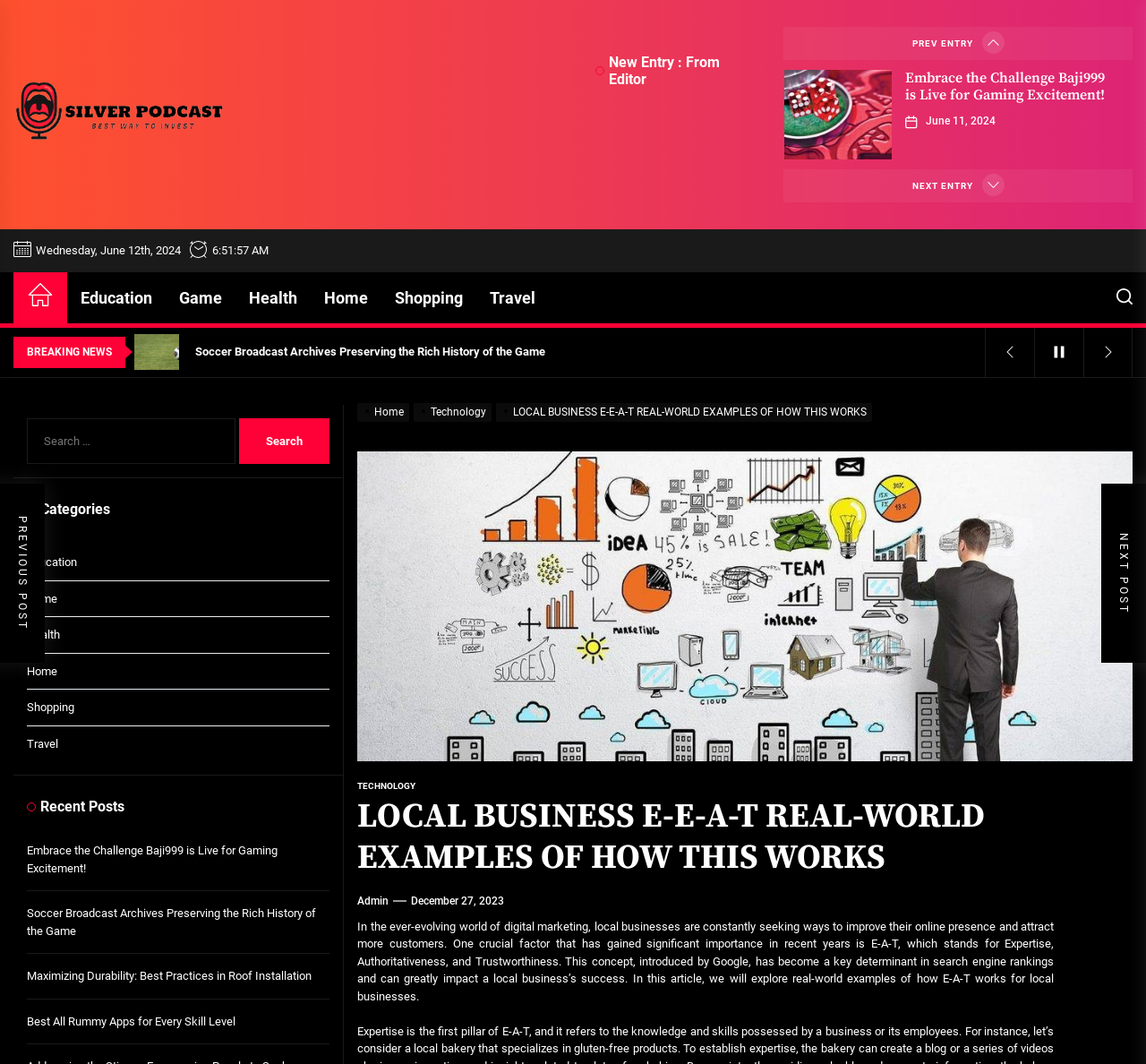Please identify the bounding box coordinates of the element's region that needs to be clicked to fulfill the following instruction: "Go to the 'Education' category". The bounding box coordinates should consist of four float numbers between 0 and 1, i.e., [left, top, right, bottom].

[0.023, 0.512, 0.288, 0.545]